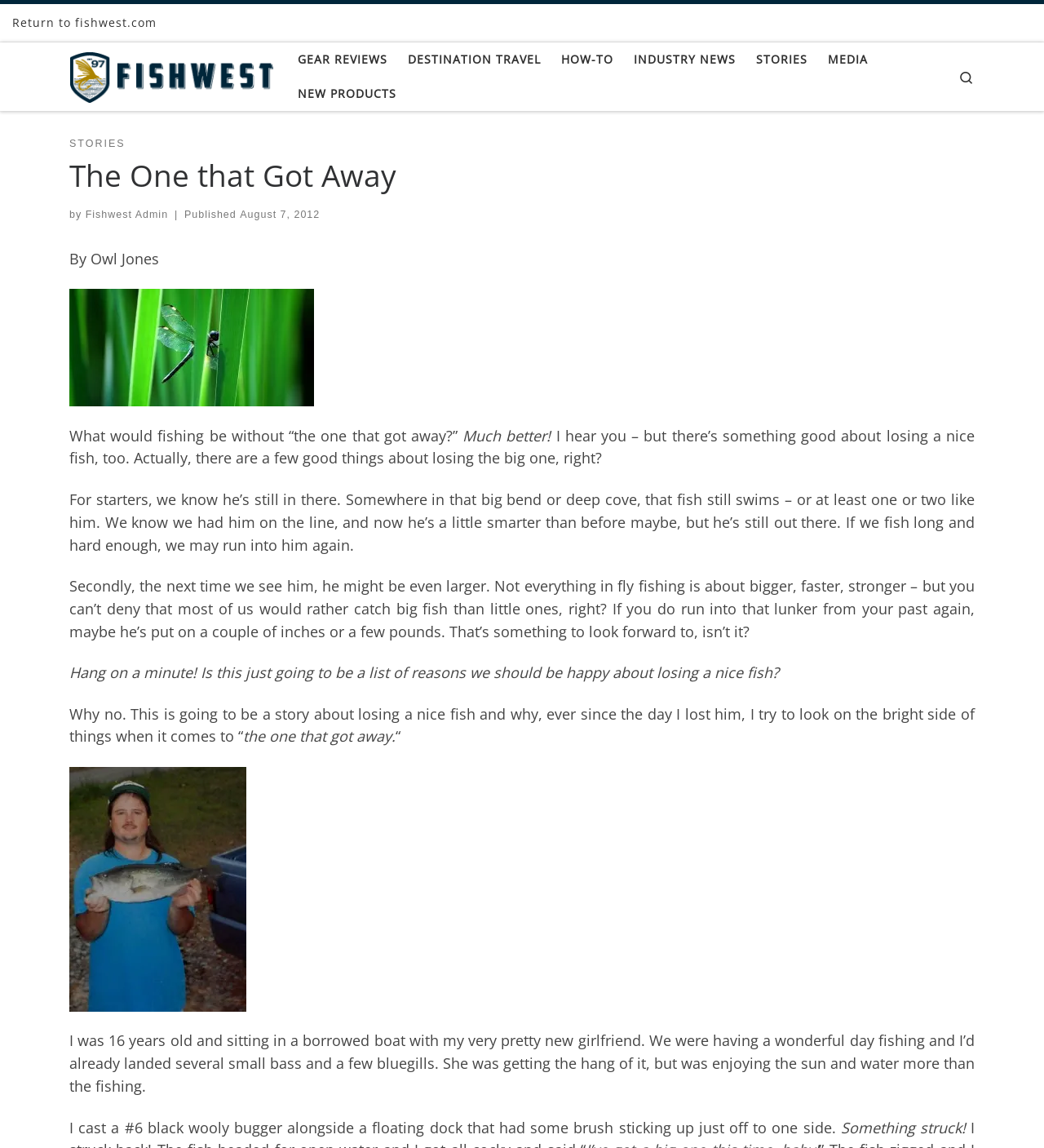Give a one-word or one-phrase response to the question: 
What is the author of the blog post?

Owl Jones